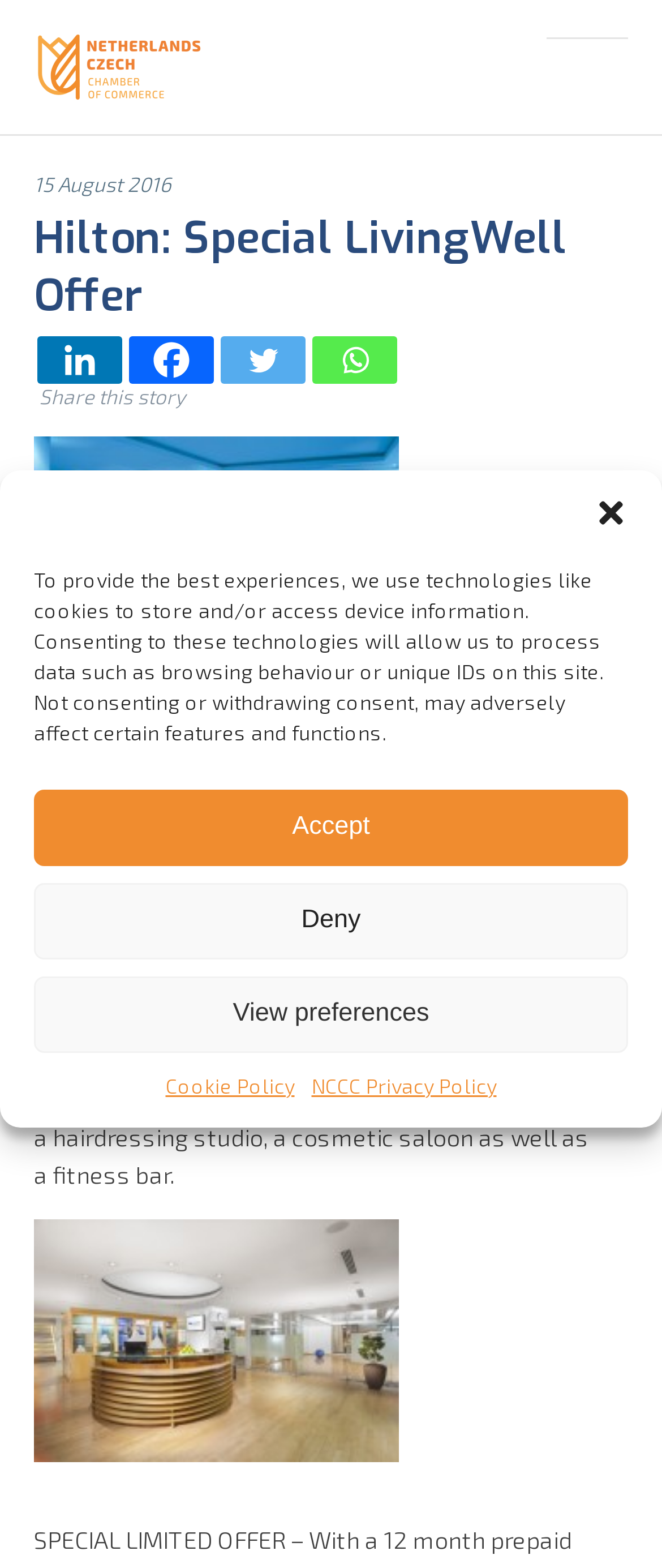Answer the question with a single word or phrase: 
What is the size of the sports and wellness facilities?

2,000 m2